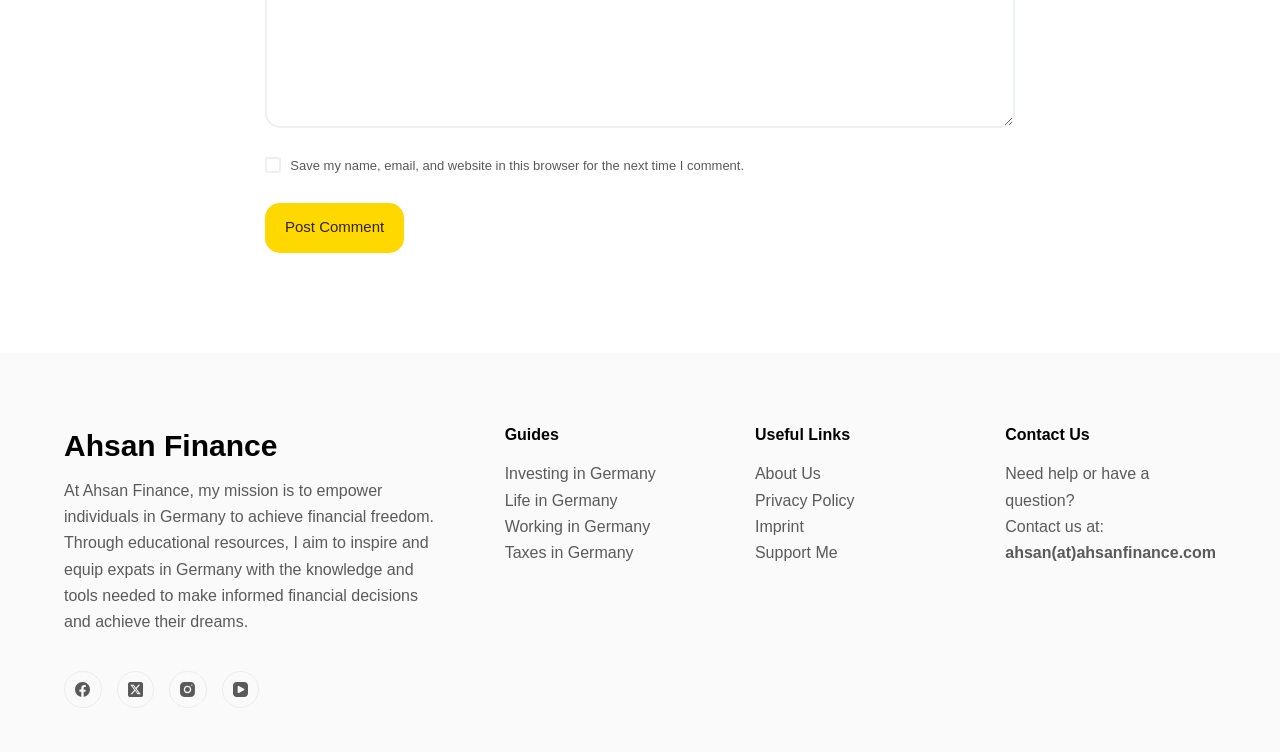Give a one-word or short phrase answer to this question: 
How can users contact Ahsan Finance?

Through email